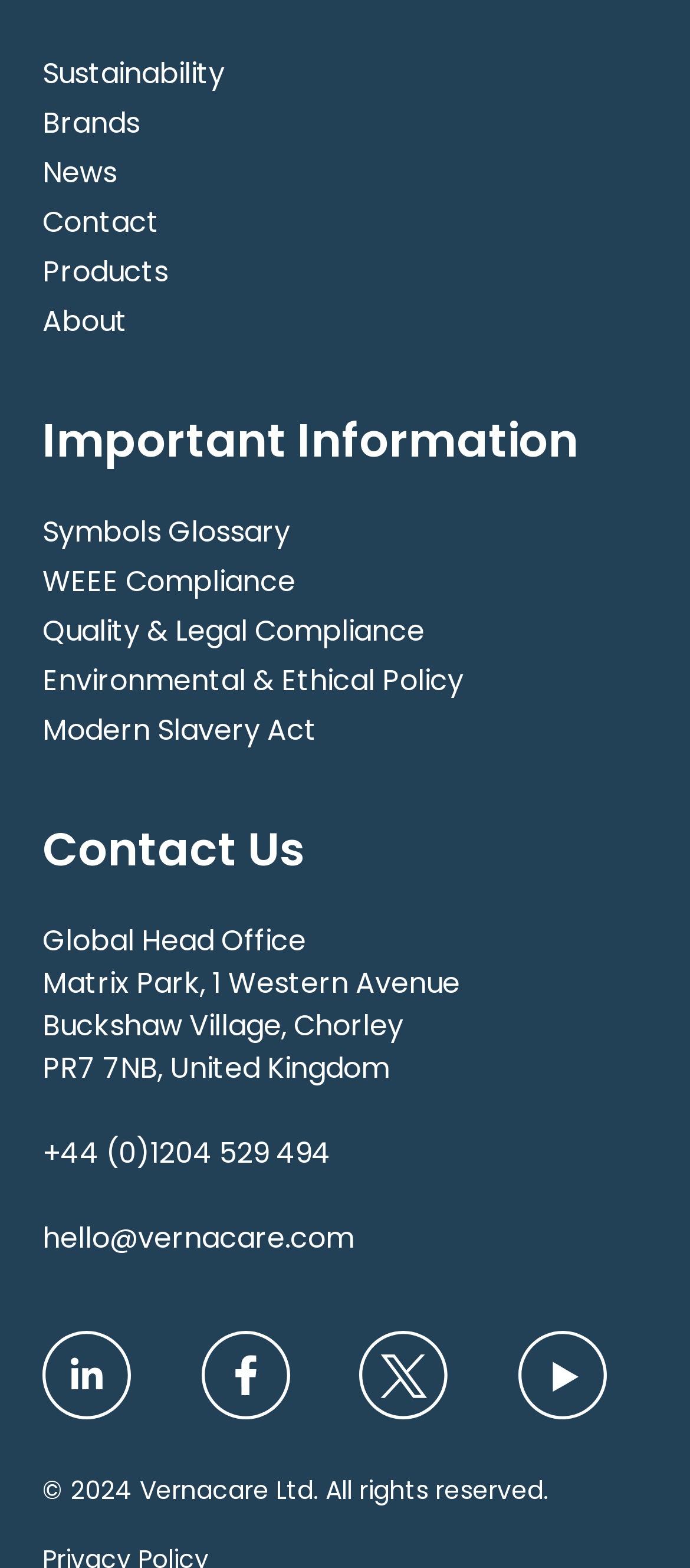Pinpoint the bounding box coordinates of the clickable element needed to complete the instruction: "Get to know our Global Head Office". The coordinates should be provided as four float numbers between 0 and 1: [left, top, right, bottom].

[0.062, 0.587, 0.444, 0.613]